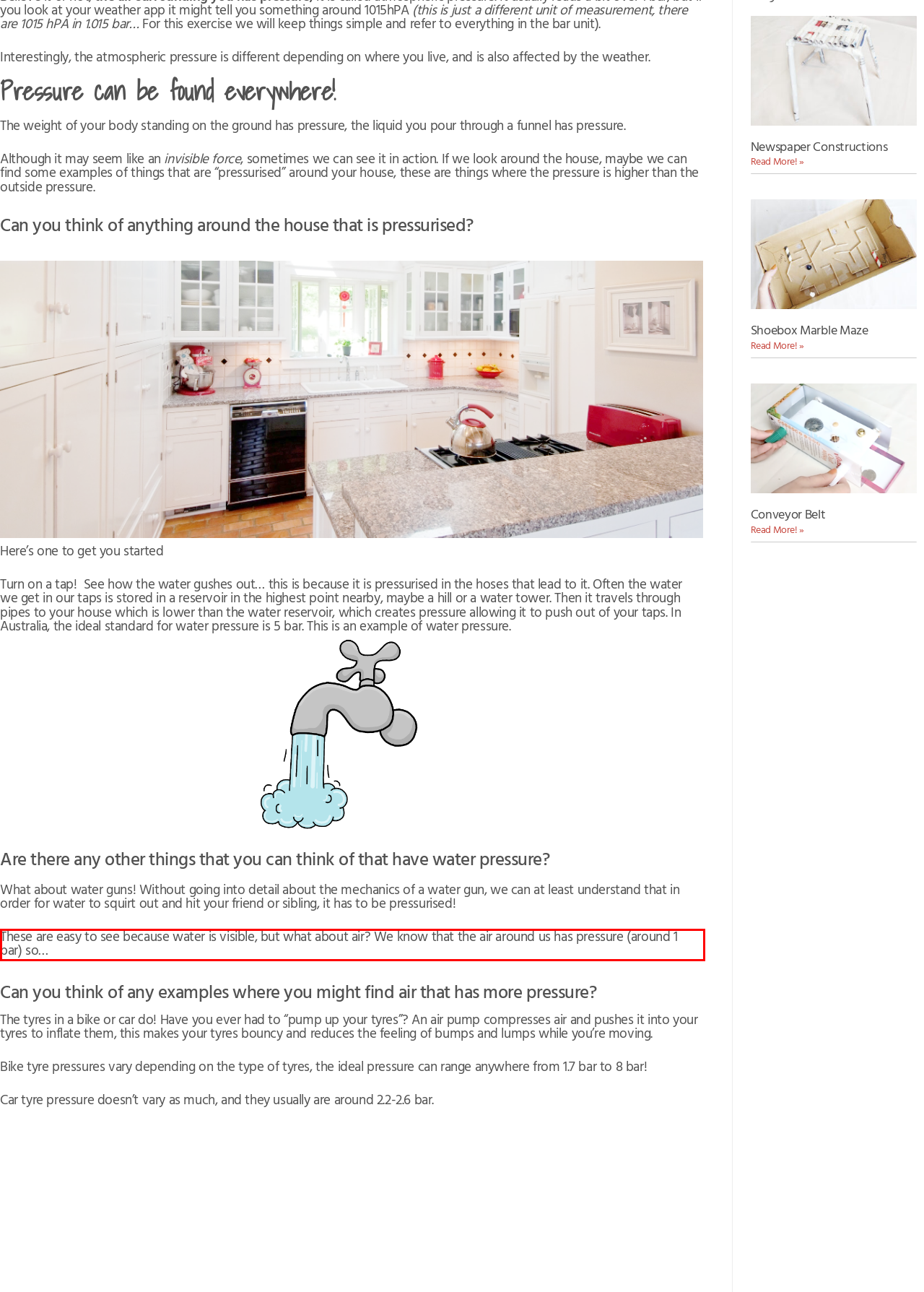Given the screenshot of the webpage, identify the red bounding box, and recognize the text content inside that red bounding box.

These are easy to see because water is visible, but what about air? We know that the air around us has pressure (around 1 bar) so…